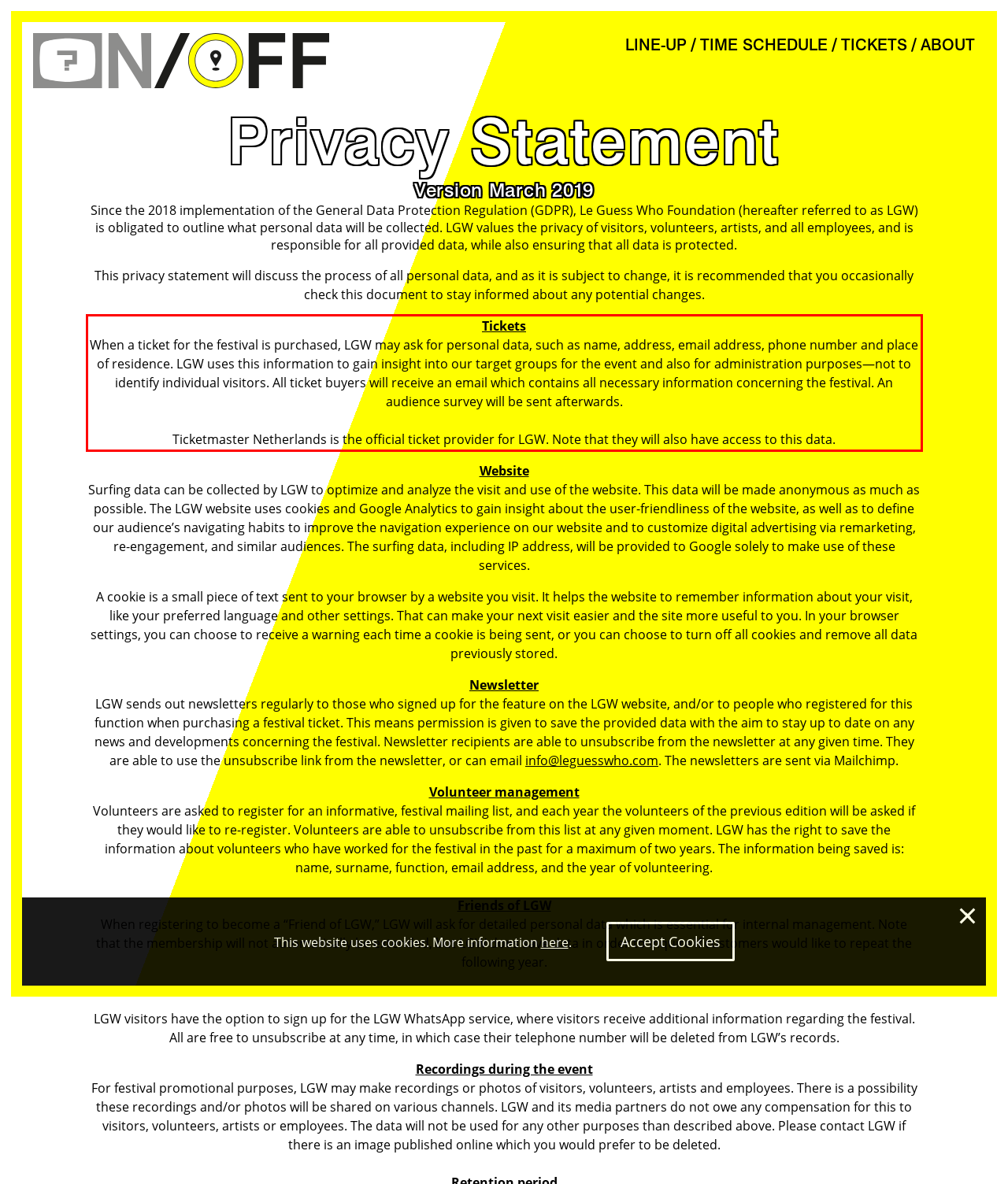You have a screenshot of a webpage with a UI element highlighted by a red bounding box. Use OCR to obtain the text within this highlighted area.

Tickets When a ticket for the festival is purchased, LGW may ask for personal data, such as name, address, email address, phone number and place of residence. LGW uses this information to gain insight into our target groups for the event and also for administration purposes—not to identify individual visitors. All ticket buyers will receive an email which contains all necessary information concerning the festival. An audience survey will be sent afterwards. Ticketmaster Netherlands is the official ticket provider for LGW. Note that they will also have access to this data.